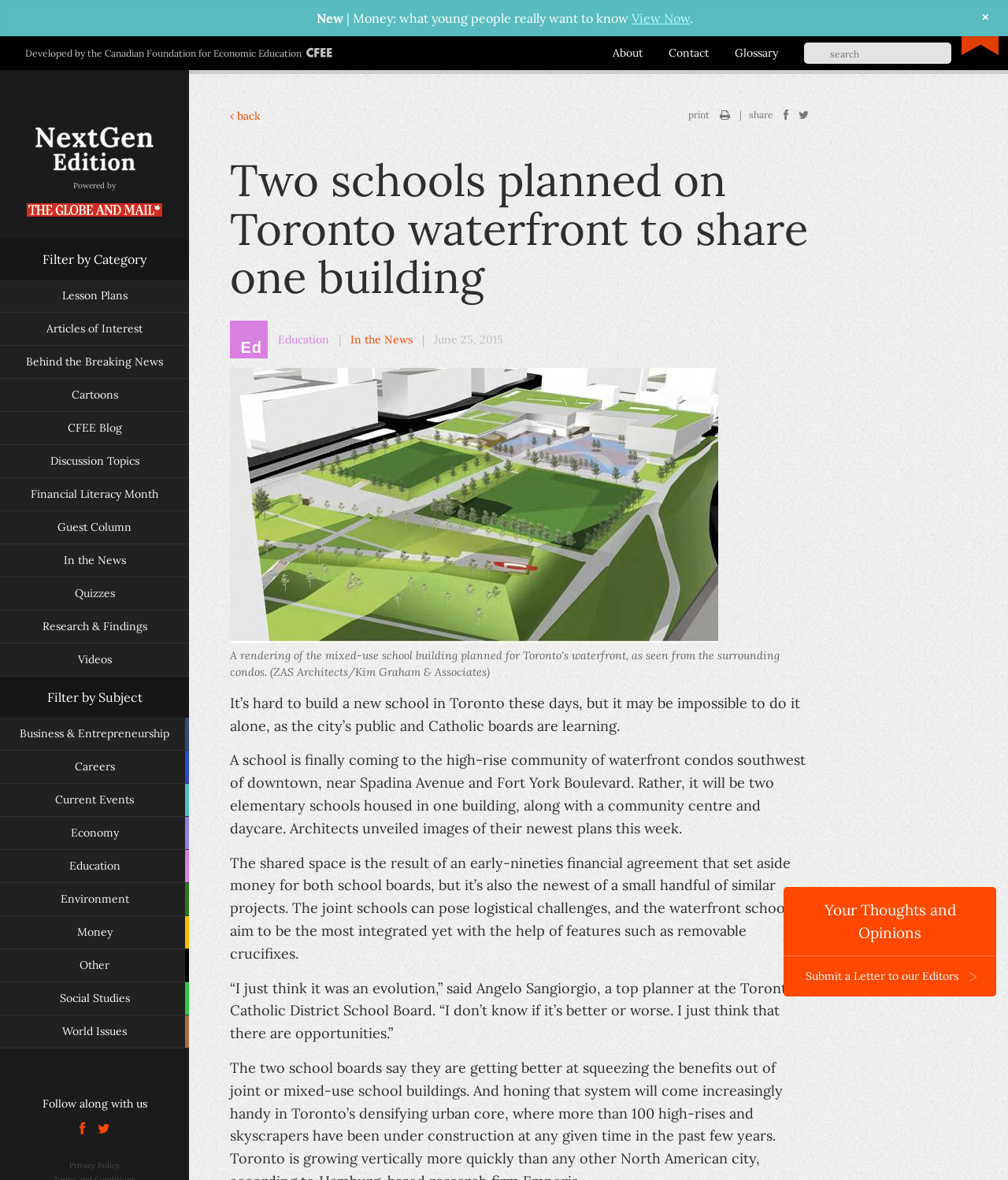Locate the bounding box of the UI element with the following description: "Glossary".

[0.729, 0.039, 0.772, 0.051]